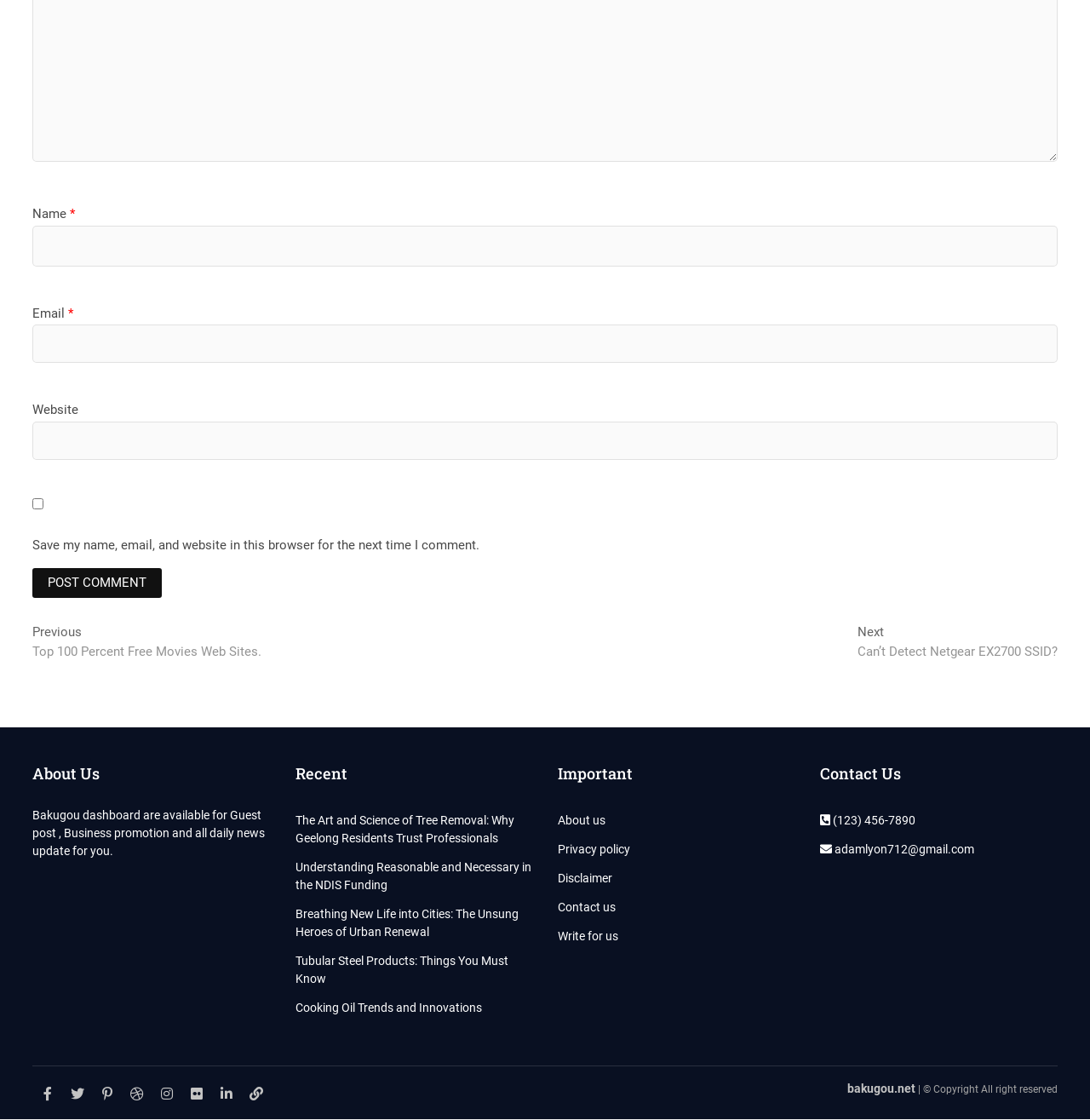Determine the bounding box coordinates for the UI element matching this description: "Contact us".

[0.512, 0.803, 0.729, 0.819]